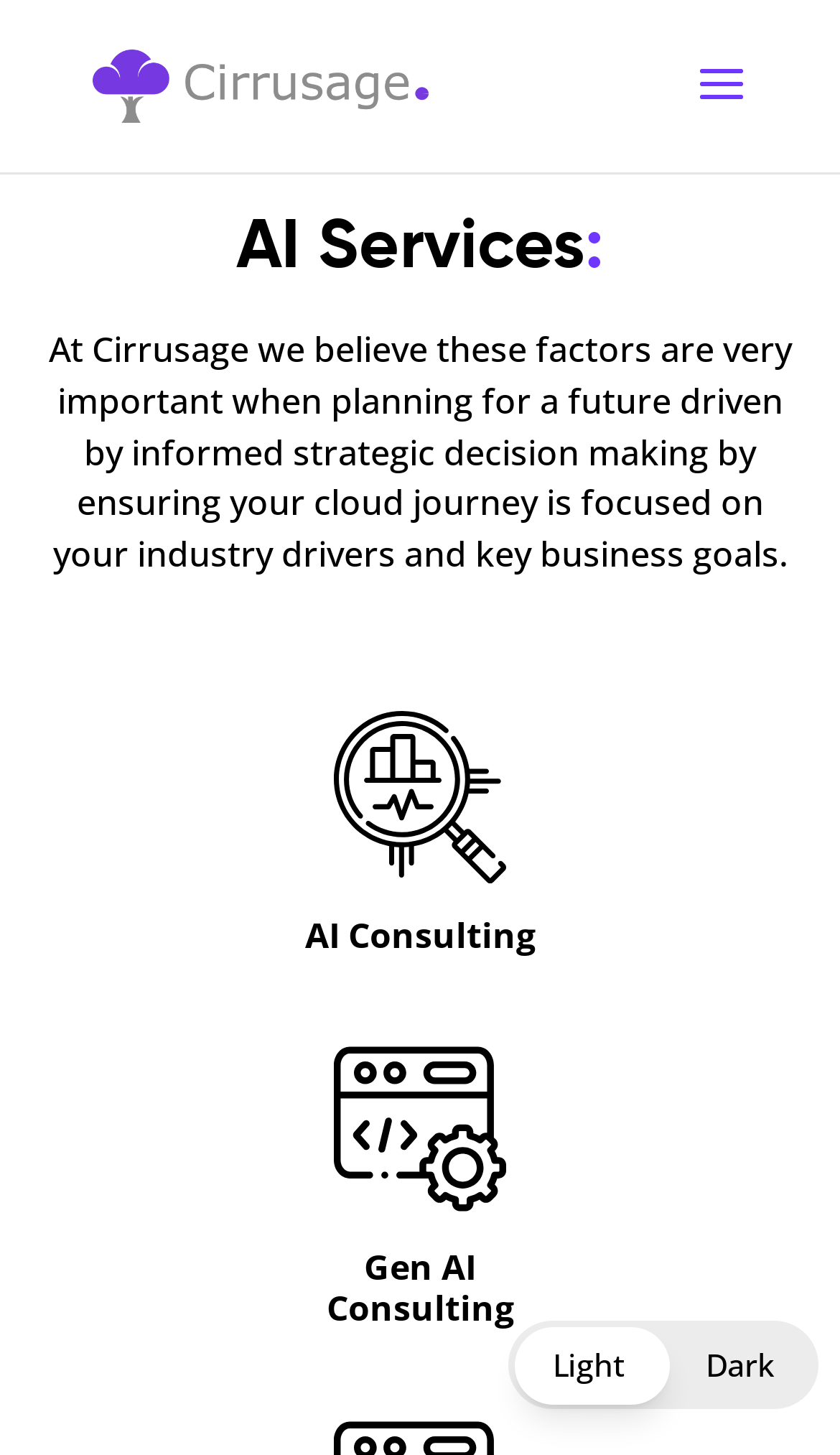How many types of consulting services are mentioned?
From the image, provide a succinct answer in one word or a short phrase.

2